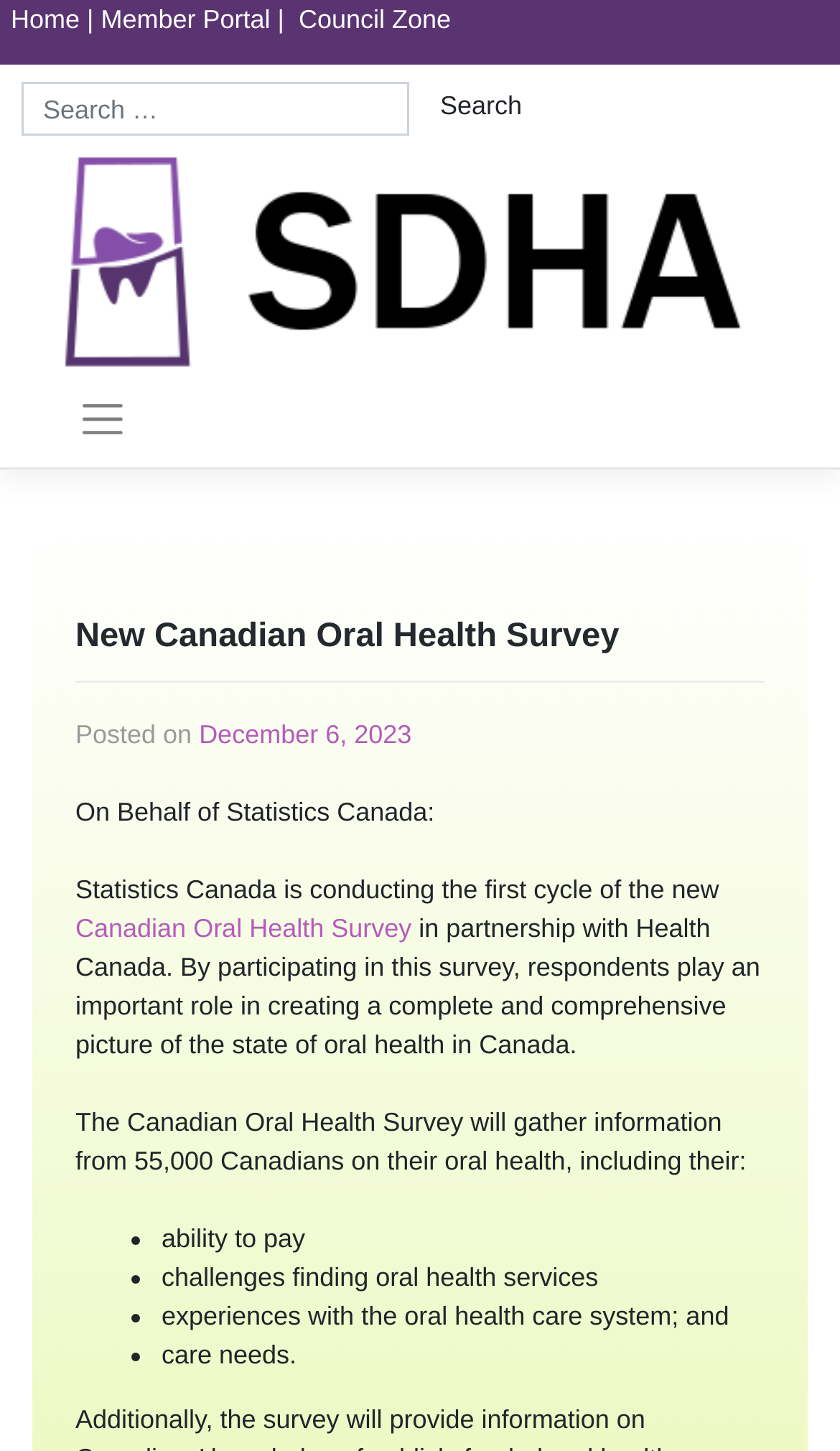Identify the bounding box coordinates of the clickable region necessary to fulfill the following instruction: "Go to the home page". The bounding box coordinates should be four float numbers between 0 and 1, i.e., [left, top, right, bottom].

[0.013, 0.003, 0.095, 0.024]